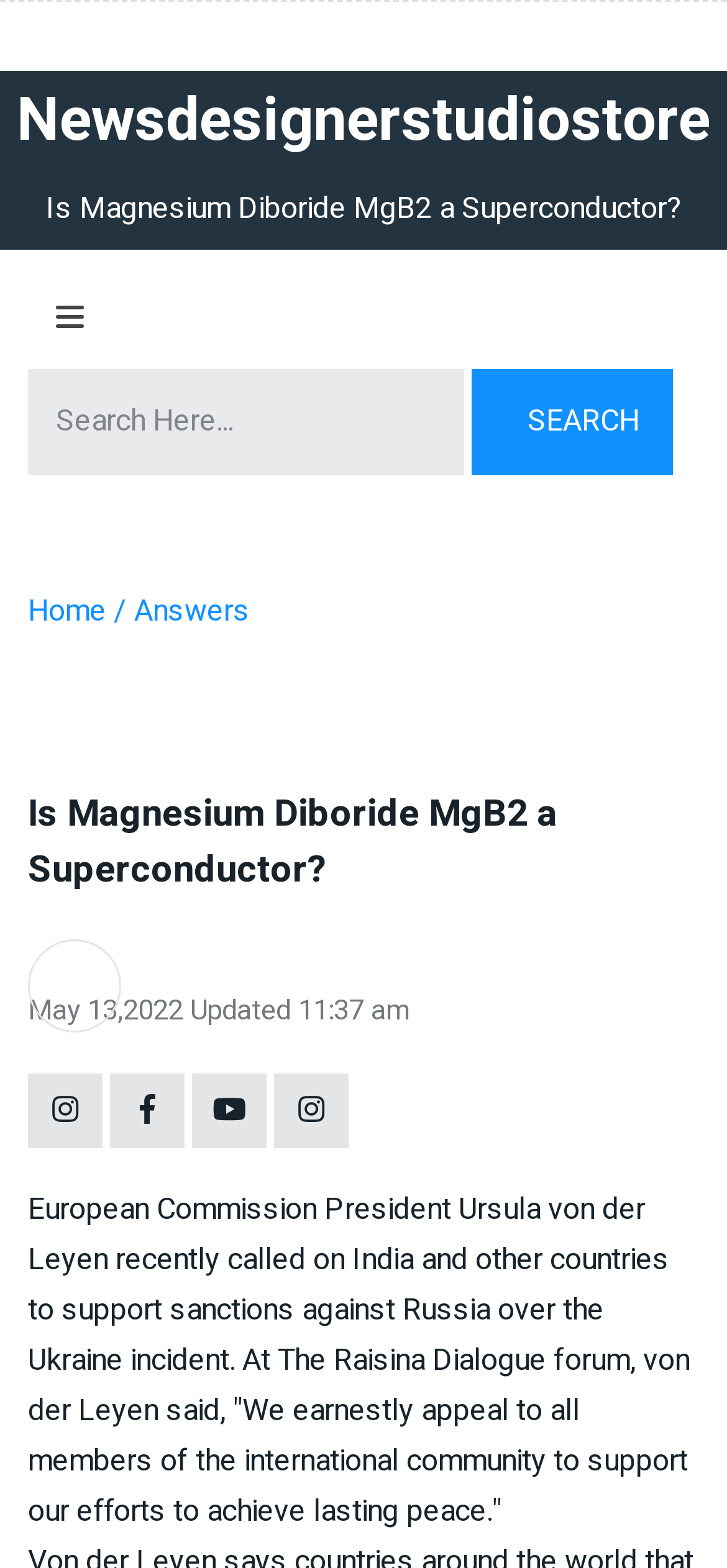Give a short answer using one word or phrase for the question:
What is the date of the article?

May 13, 2022